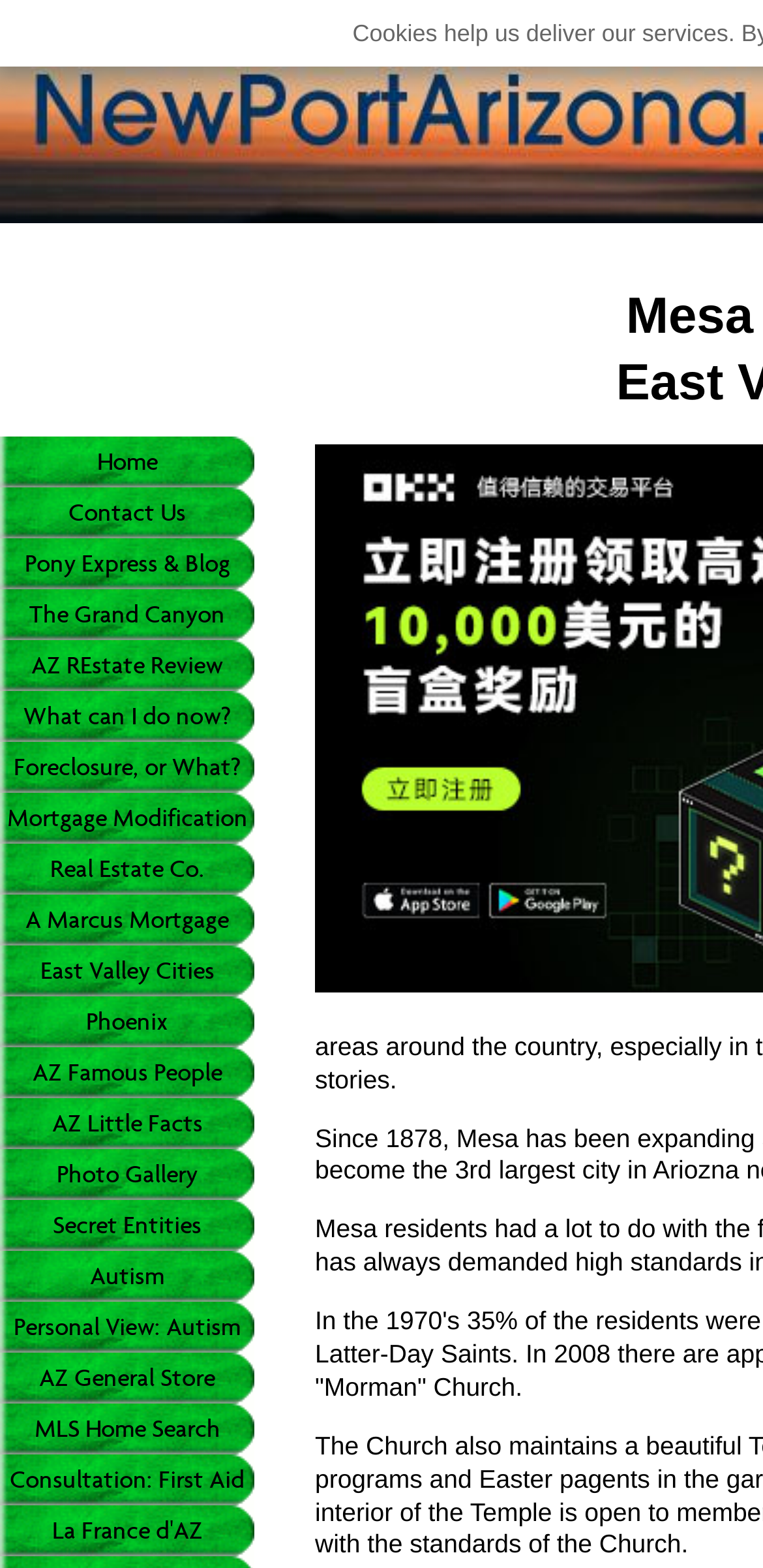Could you provide the bounding box coordinates for the portion of the screen to click to complete this instruction: "Learn about Mortgage Modification"?

[0.0, 0.505, 0.333, 0.538]